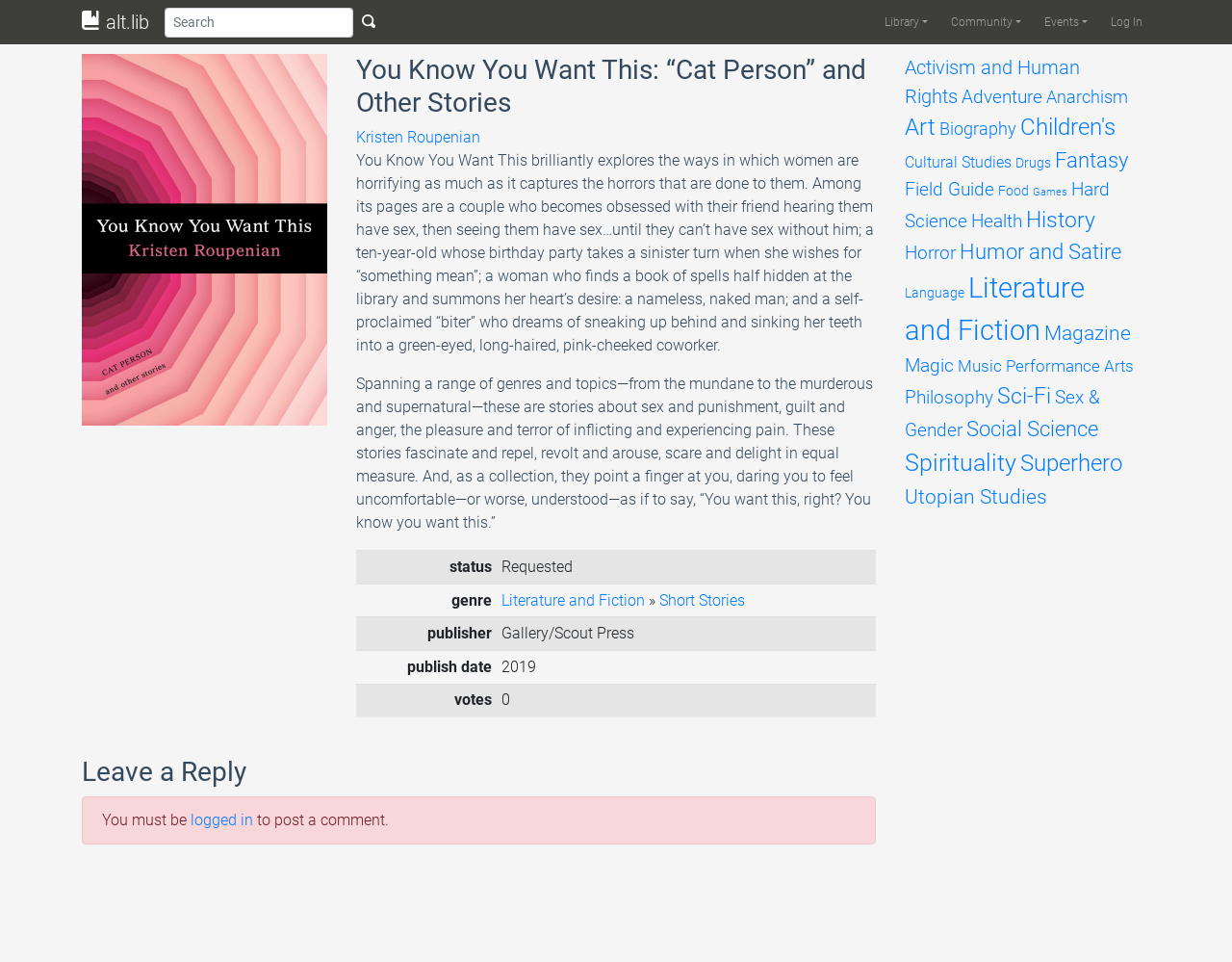What is the genre of the book?
Answer the question with as much detail as you can, using the image as a reference.

The genre of the book can be found in the table element with the rowheader 'genre'. The gridcell element in this row contains the text 'Literature and Fiction » Short Stories', which indicates that the book belongs to the Literature and Fiction genre.